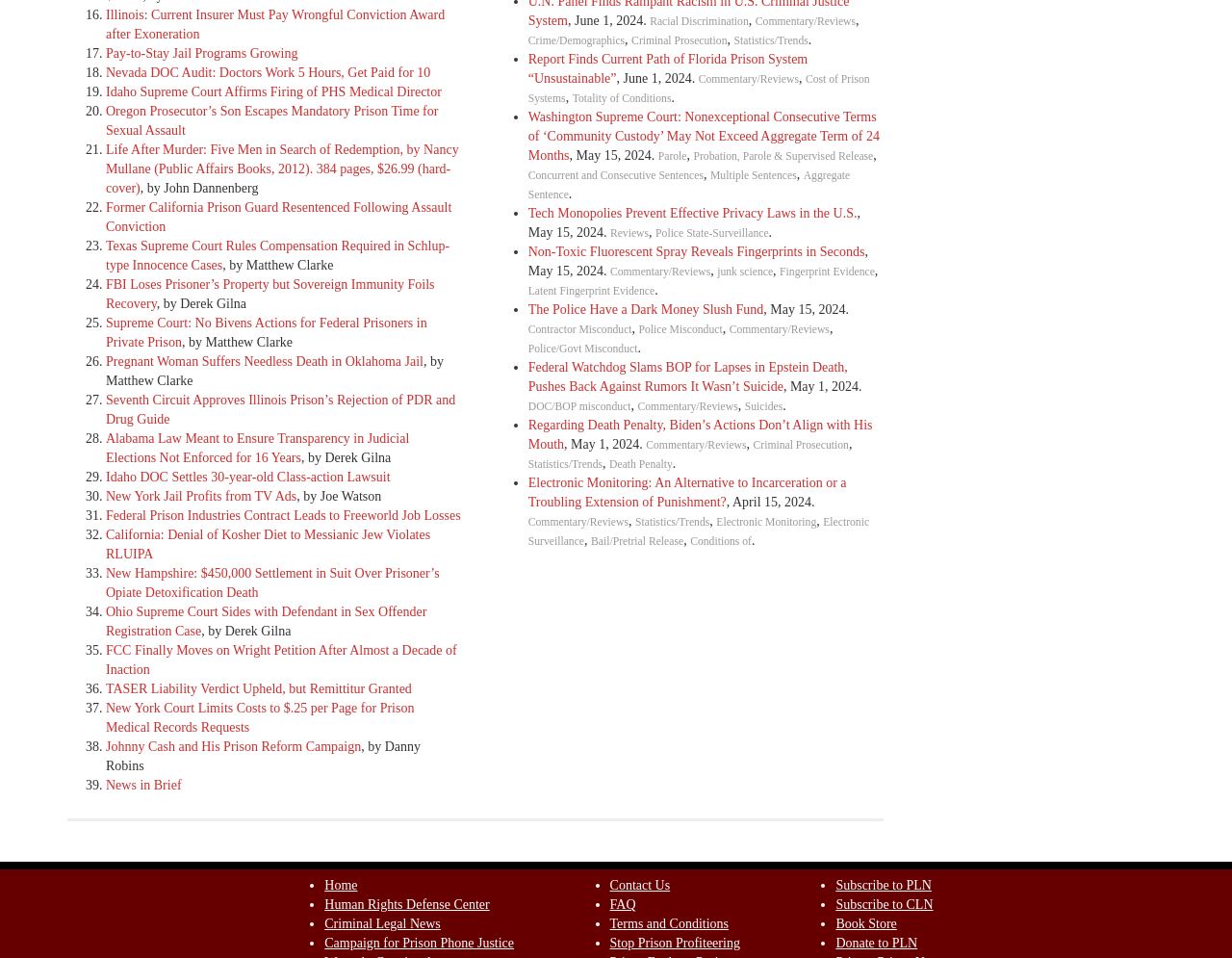Please locate the bounding box coordinates of the element's region that needs to be clicked to follow the instruction: "Read 'Life After Murder: Five Men in Search of Redemption, by Nancy Mullane (Public Affairs Books, 2012). 384 pages, $26.99 (hard-cover)'". The bounding box coordinates should be provided as four float numbers between 0 and 1, i.e., [left, top, right, bottom].

[0.086, 0.149, 0.372, 0.204]